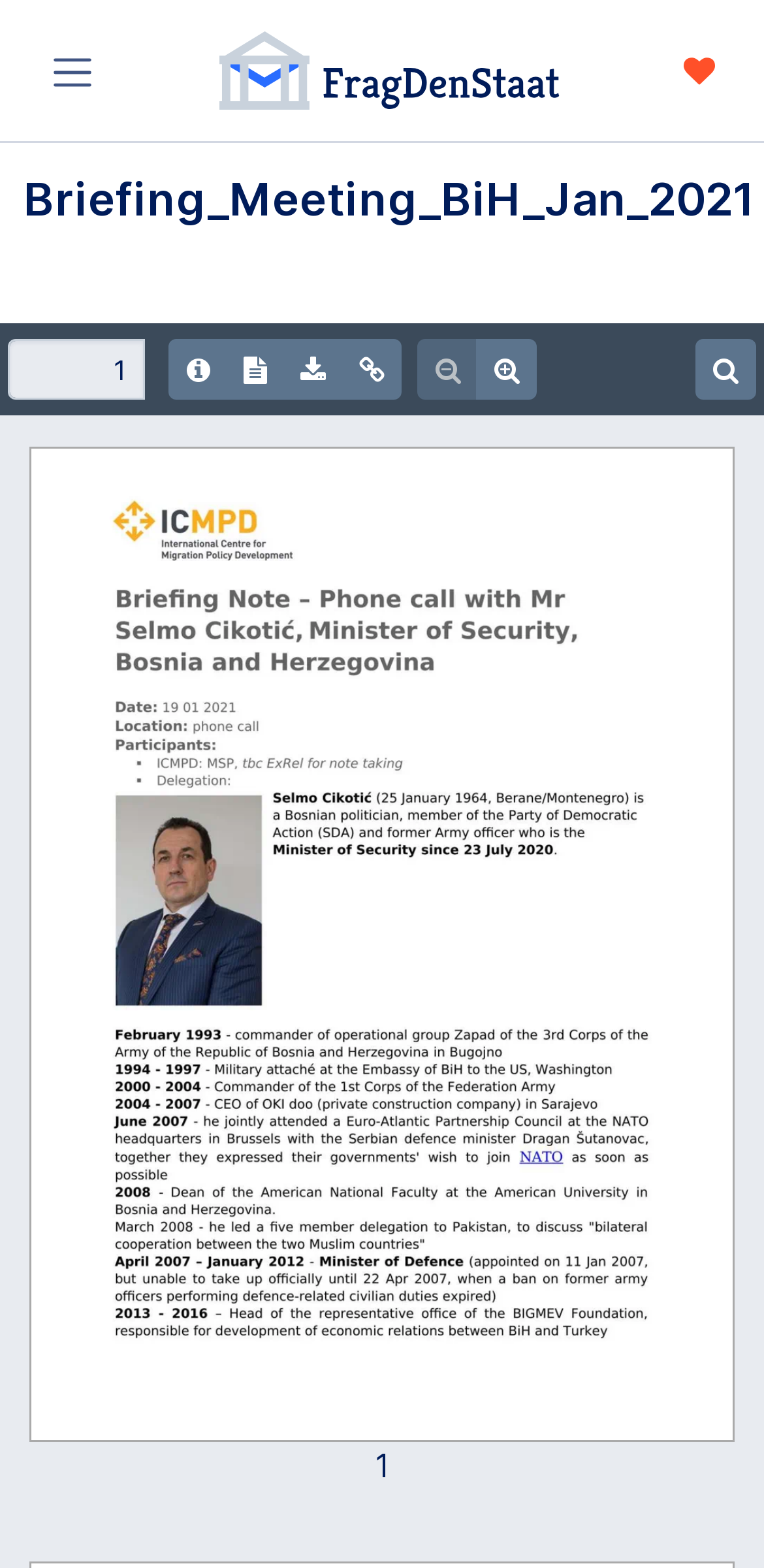Produce a meticulous description of the webpage.

The webpage appears to be a document or report page, specifically about a briefing meeting in Bosnia and Herzegovina in January 2021. At the top left, there is a menu button labeled "Menü" and a link to "FragDenStaat" with an accompanying image. To the right of these elements, there is a link to "Spenden" (Donate).

Below the top navigation, there are several links and buttons organized into two columns. The left column contains links to "Anfragen entdecken" (Discover Requests), "Anfrage stellen" (Submit a Request), "Einsteiger-Guide" (Beginner's Guide), "Kampagnen" (Campaigns), "Recherchen" (Research), "Klagen" (Lawsuits), "Über uns" (About Us), and "Newsletter". The right column contains a heading with the title "Briefing_Meeting_BiH_Jan_2021" and several buttons and links related to document management, such as a spin button, a group of buttons to view or hide document details, and a link to download the document as a PDF.

In the middle of the page, there is a large image that takes up most of the width, likely a visual representation of the briefing meeting's content. At the bottom of the page, there are more links and buttons, including a search box, a button to show or hide the search bar, and a combobox.

Overall, the webpage appears to be a detailed report or document page with various navigation and management options for the user.